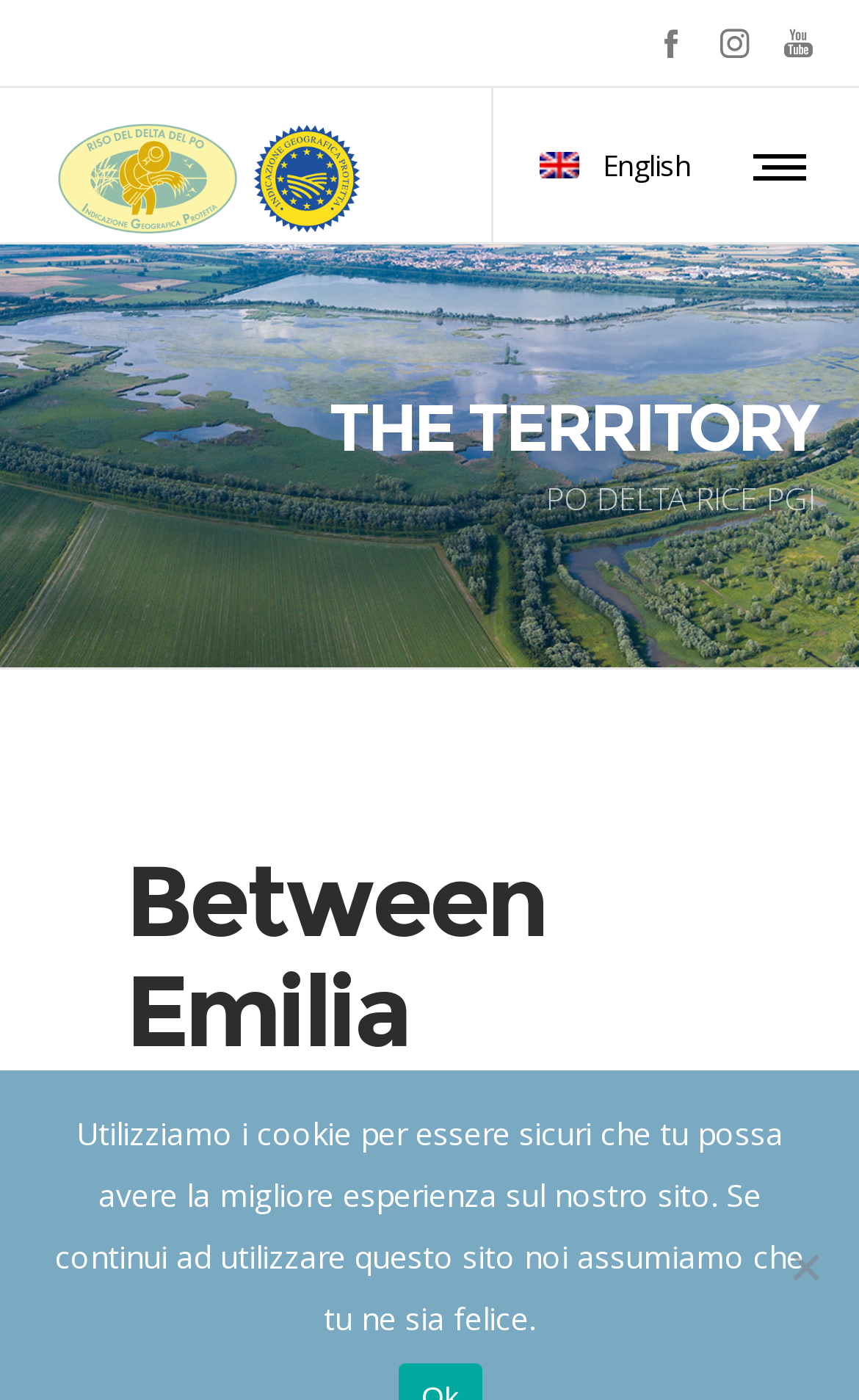What is the name of the rice product?
Based on the image, give a one-word or short phrase answer.

Po Delta Rice PGI